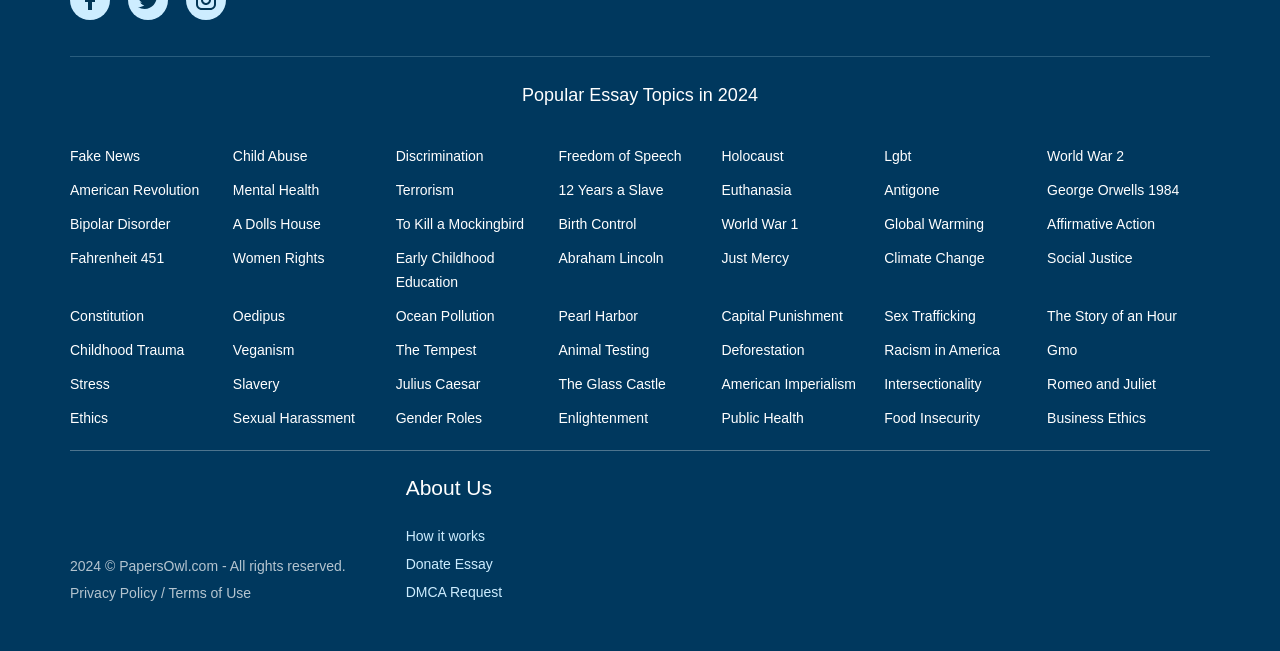Could you locate the bounding box coordinates for the section that should be clicked to accomplish this task: "Read the 'Popular Essay Topics in 2024'".

[0.408, 0.13, 0.592, 0.161]